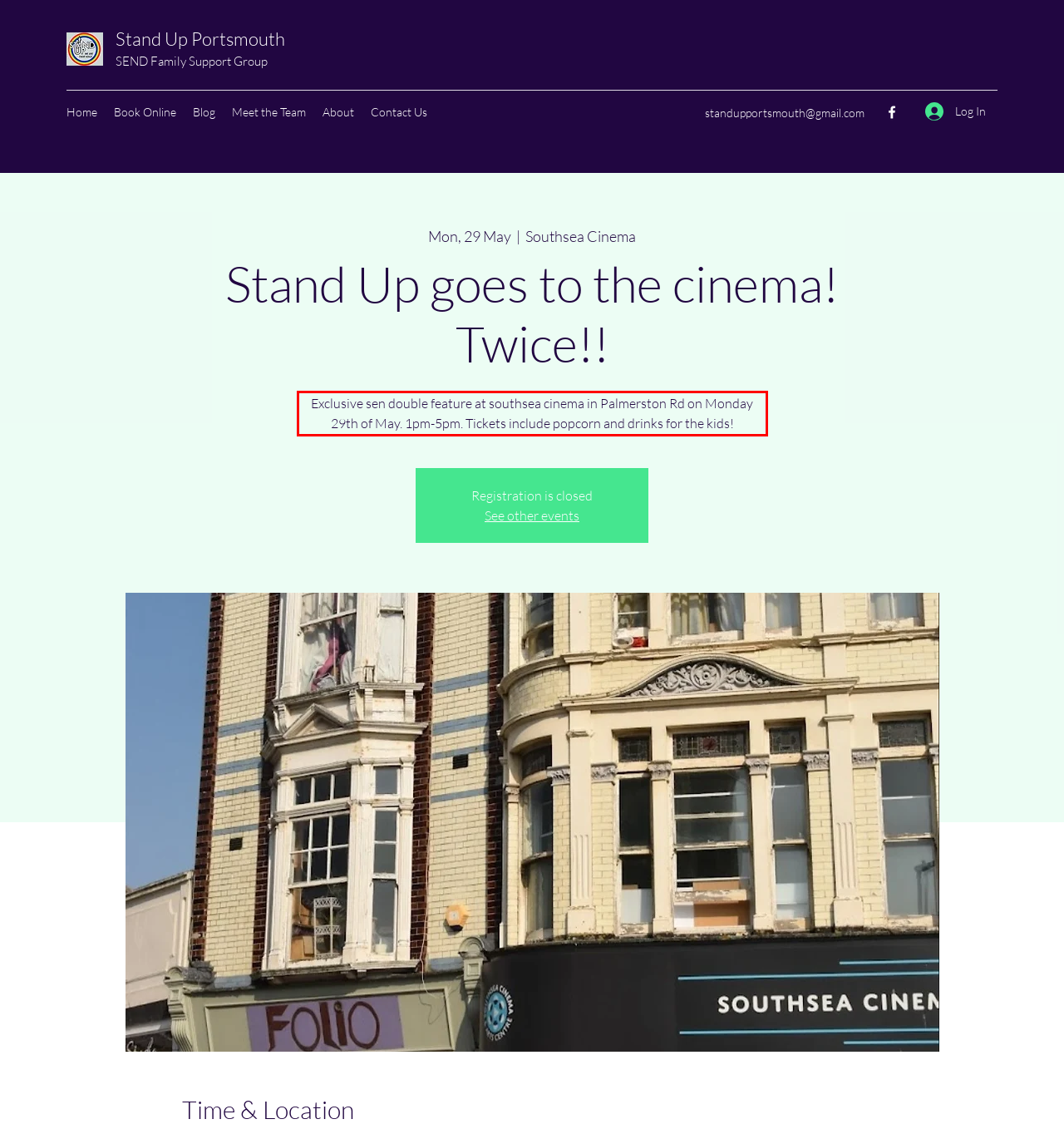You have a screenshot of a webpage where a UI element is enclosed in a red rectangle. Perform OCR to capture the text inside this red rectangle.

Exclusive sen double feature at southsea cinema in Palmerston Rd on Monday 29th of May. 1pm-5pm. Tickets include popcorn and drinks for the kids!